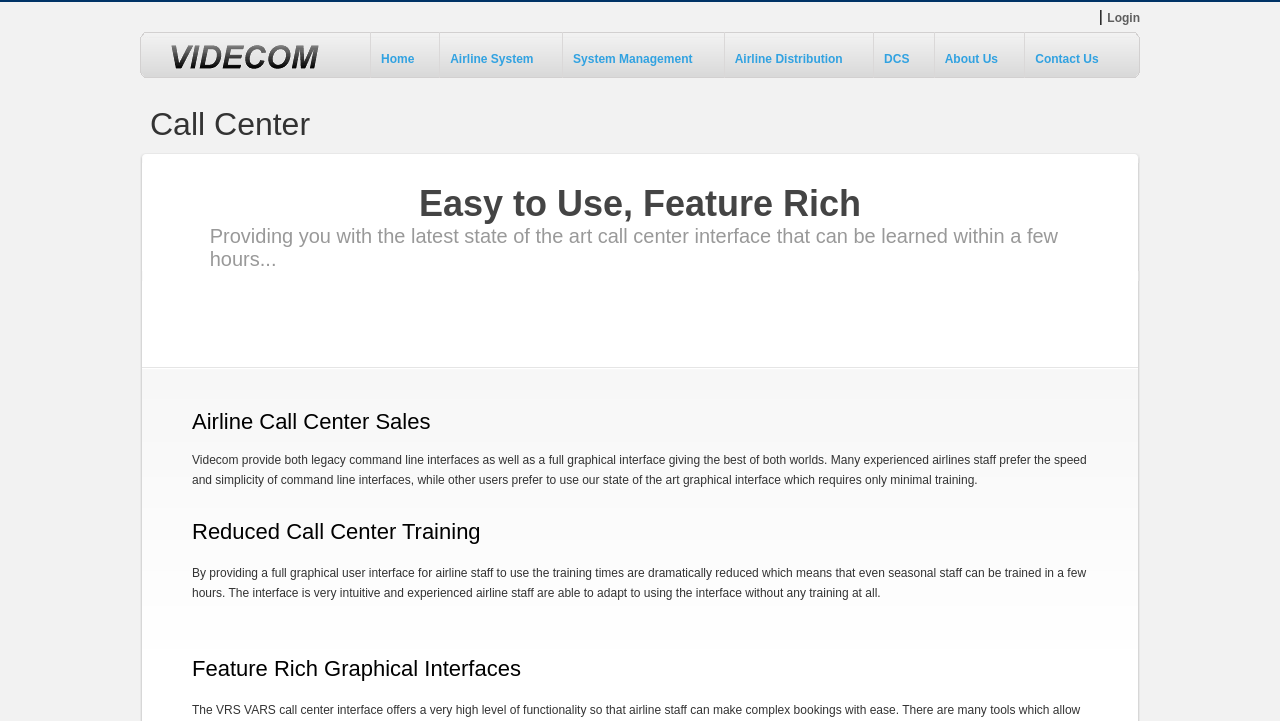Can you find and provide the main heading text of this webpage?

Airline Call Center Sales